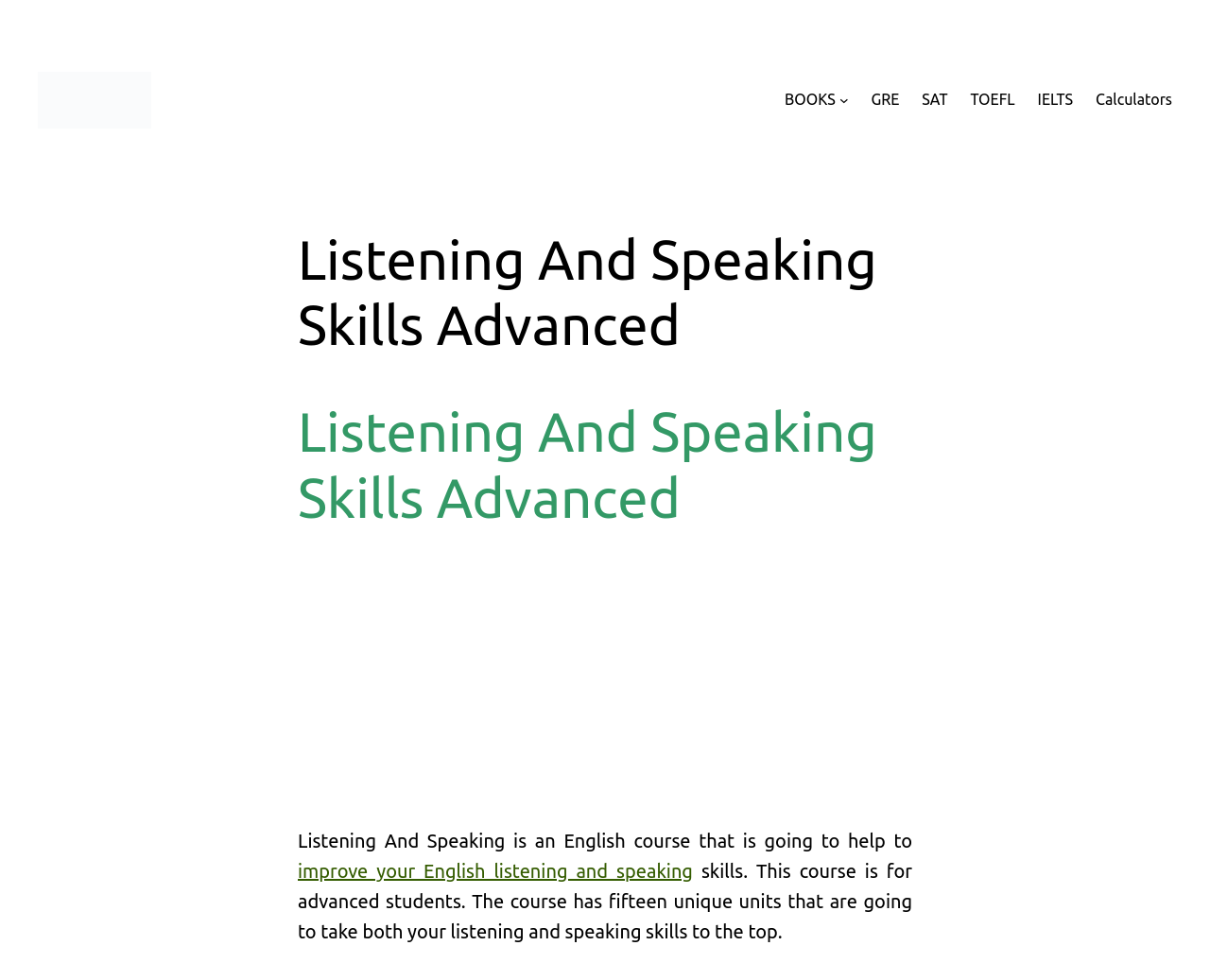How many units are in the course?
Using the information from the image, give a concise answer in one word or a short phrase.

Fifteen